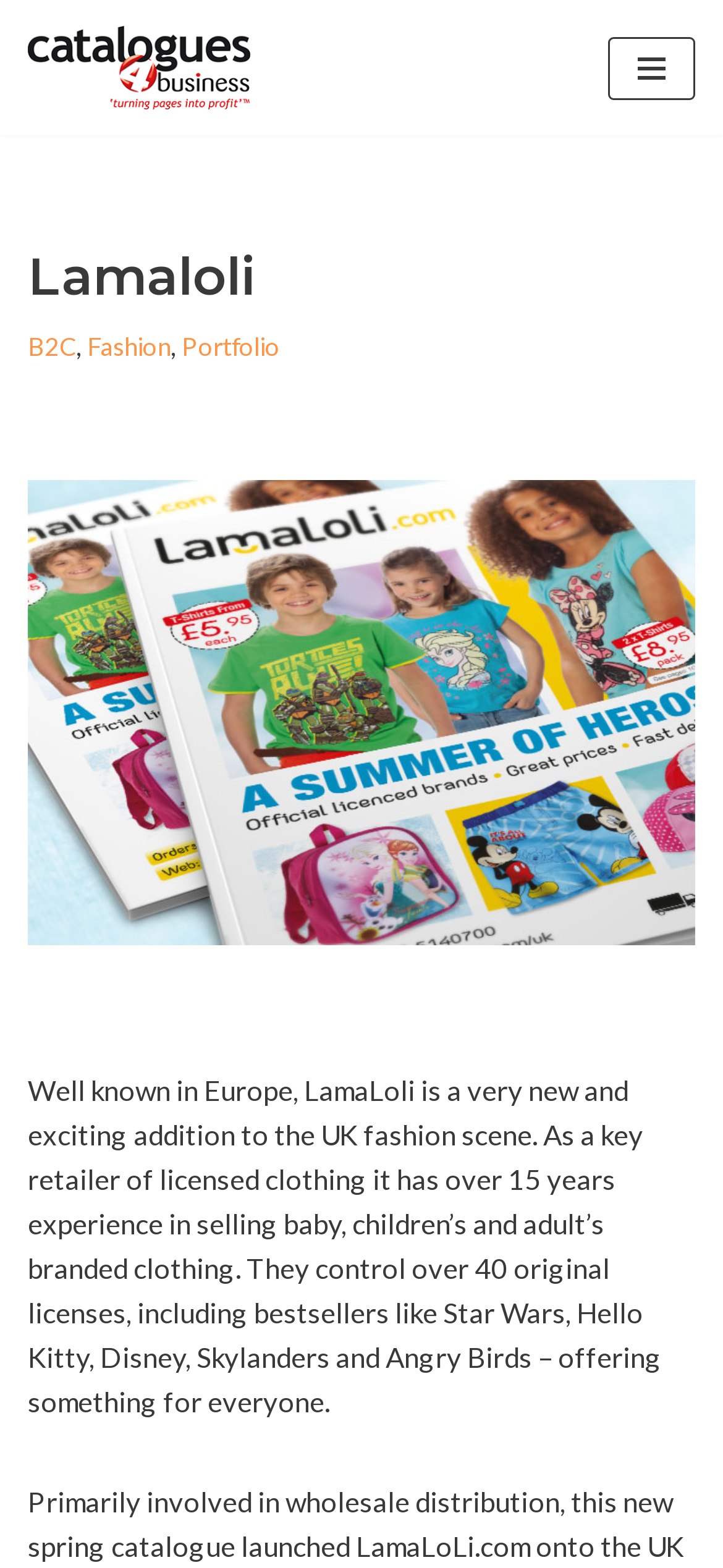Carefully observe the image and respond to the question with a detailed answer:
How many years of experience does LamaLoli have?

According to the text description of LamaLoli, it is mentioned that it has over 15 years of experience in selling baby, children's, and adult's branded clothing.